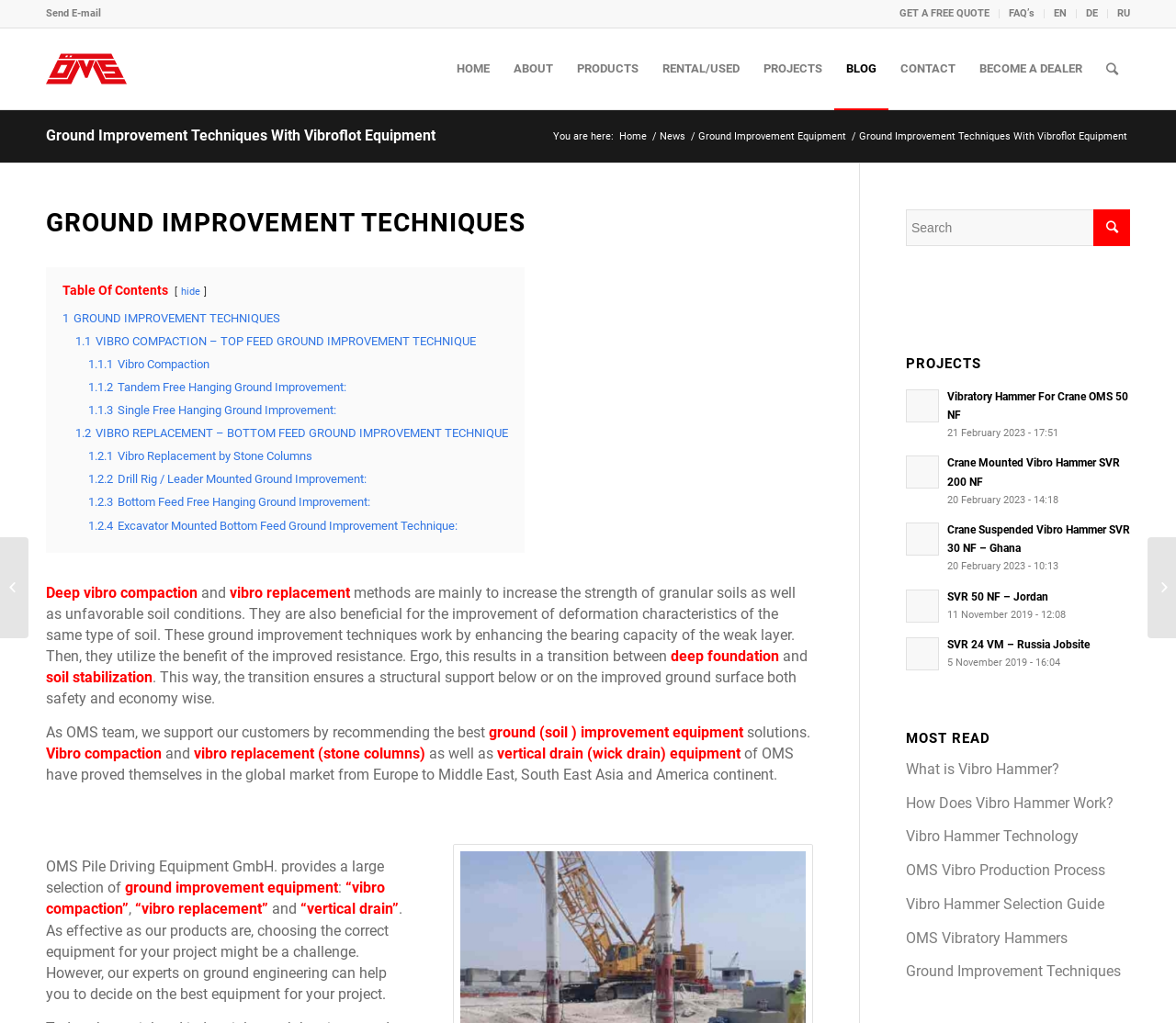Provide a thorough summary of the webpage.

The webpage is about ground improvement techniques and equipment provided by OMS. At the top, there are several links to navigate to different sections of the website, including "GET A FREE QUOTE", "FAQ's", language options, and a logo with the company name "OMS Vibro". Below this, there is a main navigation menu with links to "HOME", "ABOUT", "PRODUCTS", "RENTAL/USED", "PROJECTS", "BLOG", "CONTACT", and "BECOME A DEALER".

The main content of the page is divided into several sections. The first section has a heading "Ground Improvement Techniques With Vibroflot Equipment" and a brief description of the techniques. Below this, there is a table of contents with links to different sections of the page, including "GROUND IMPROVEMENT TECHNIQUES", "VIBRO COMPACTION", "VIBRO REPLACEMENT", and "VERTICAL DRAIN".

The "GROUND IMPROVEMENT TECHNIQUES" section provides a detailed description of the techniques, including vibro compaction, vibro replacement, and vertical drain. There are several links to sub-sections within this section, including "1 GROUND IMPROVEMENT TECHNIQUES", "1.1 VIBRO COMPACTION", "1.2 VIBRO REPLACEMENT", and "1.2.1 Vibro Replacement by Stone Columns".

The page also features a section showcasing projects, with images and brief descriptions of different projects, including "Vibratory Piling Hammer For Crane OMS 50 NF", "Huge Vibratory Hammer OMS 200 NF Crane Mounted Vibro Hammer SVR 200 NF", and "Crane Suspended Vibro Hammer SVR 30 NF".

At the bottom of the page, there is a search bar and a button with a magnifying glass icon. There is also a section with a heading "PROJECTS" and a list of links to different projects.